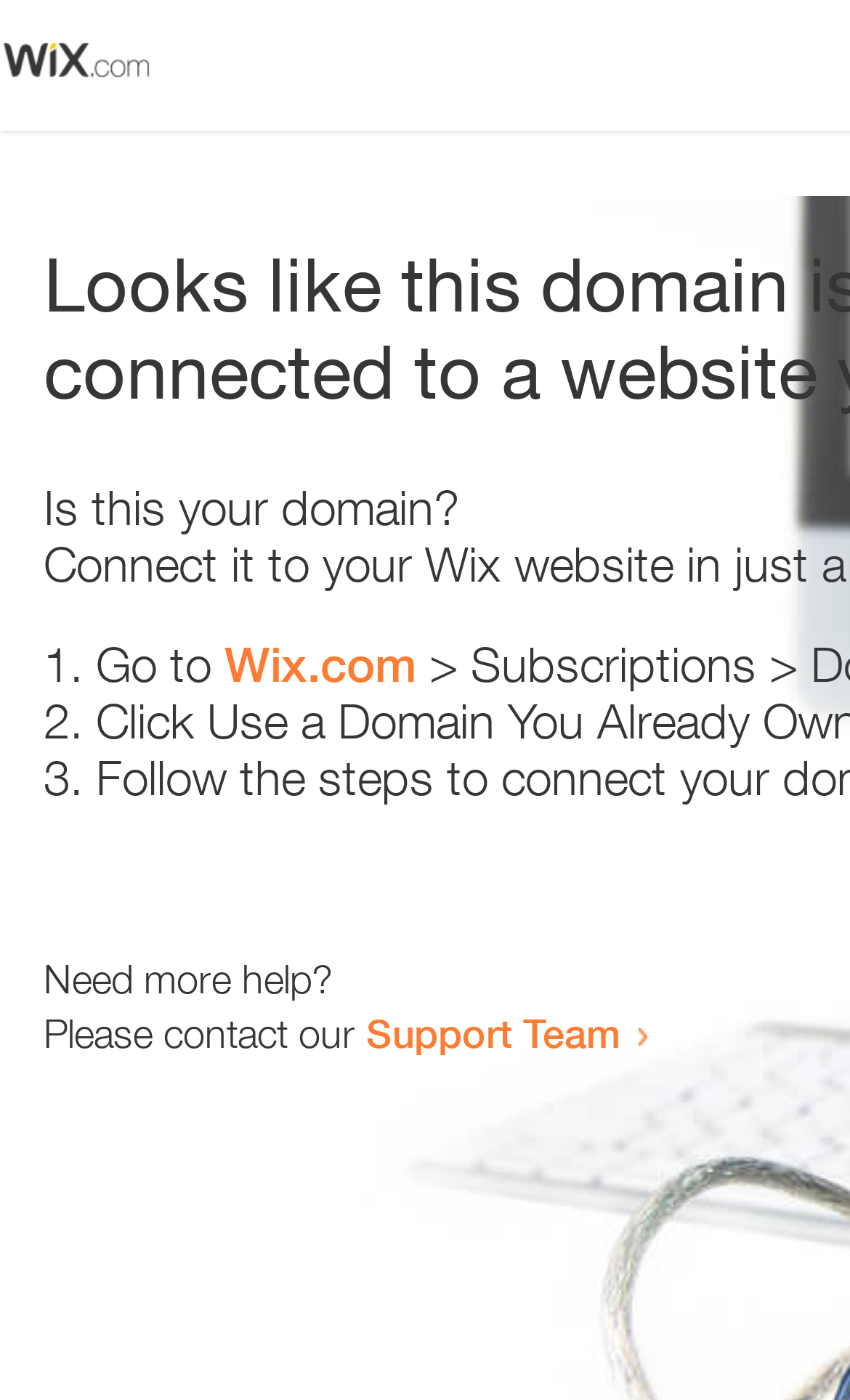Analyze and describe the webpage in a detailed narrative.

The webpage appears to be an error page, with a small image at the top left corner. Below the image, there is a question "Is this your domain?" in a prominent position. 

To the right of the question, there is a numbered list with three items. The first item starts with "1." and suggests going to "Wix.com". The second item starts with "2." and the third item starts with "3.", but their contents are not specified. 

Further down the page, there is a message "Need more help?" followed by a sentence "Please contact our Support Team" with a link to the Support Team.